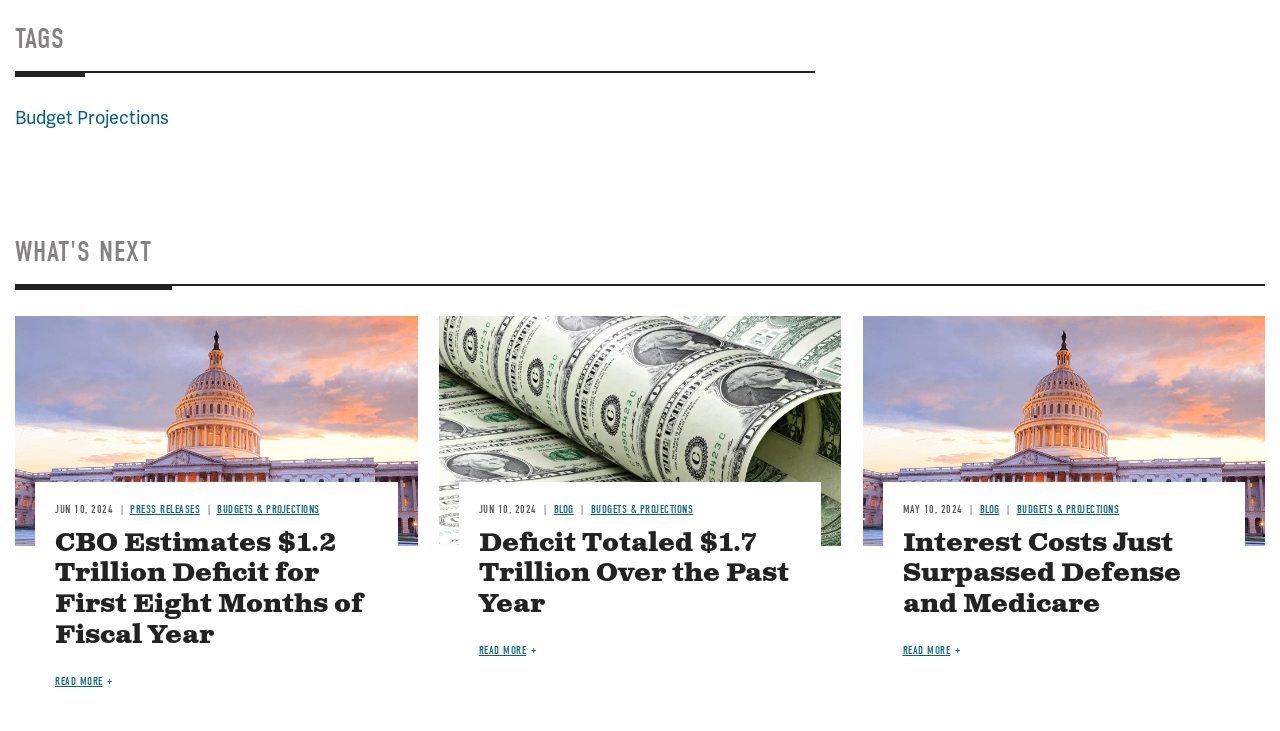Locate the bounding box coordinates of the element's region that should be clicked to carry out the following instruction: "View 'BUDGETS & PROJECTIONS'". The coordinates need to be four float numbers between 0 and 1, i.e., [left, top, right, bottom].

[0.794, 0.688, 0.874, 0.706]